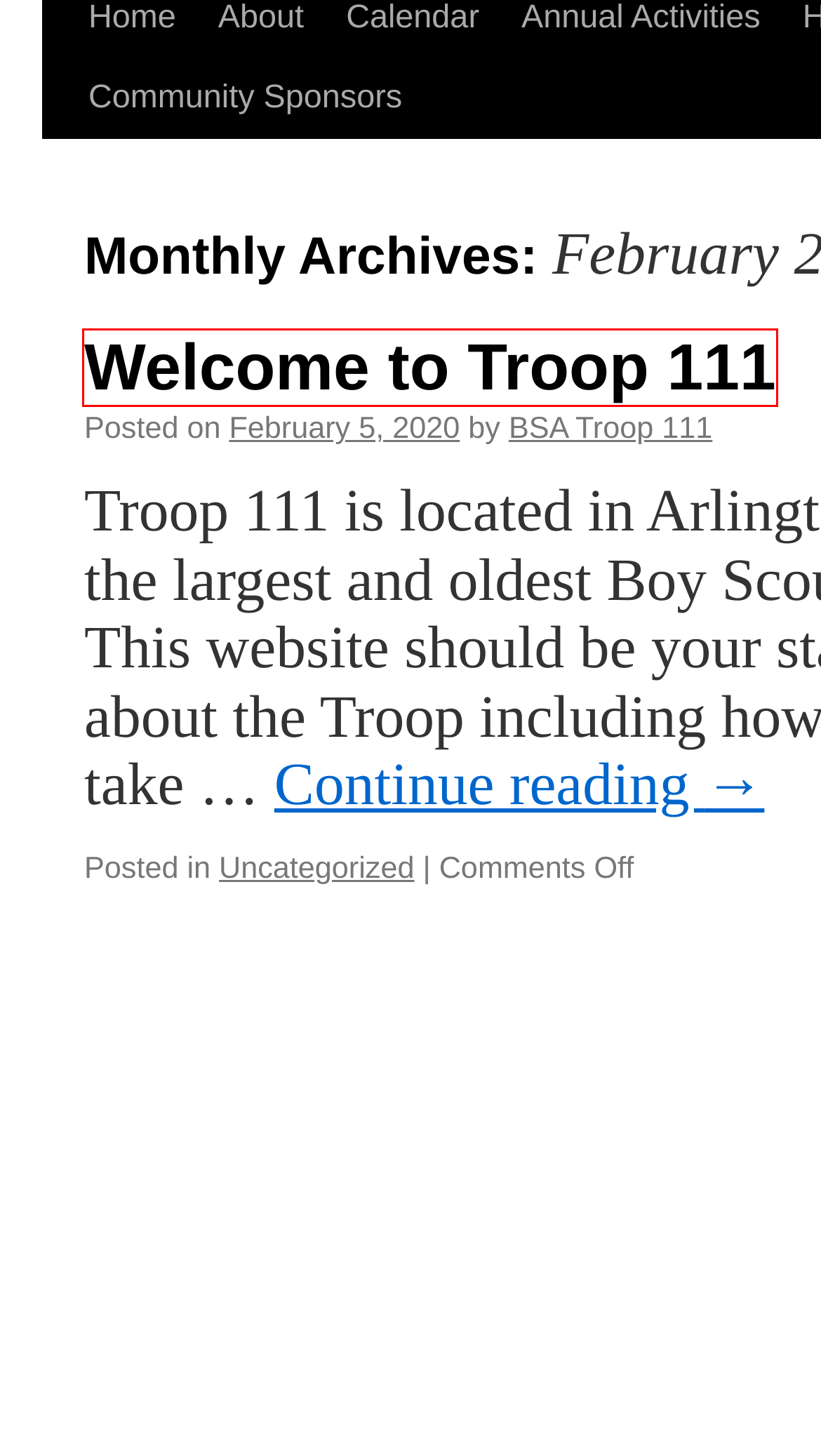Review the webpage screenshot provided, noting the red bounding box around a UI element. Choose the description that best matches the new webpage after clicking the element within the bounding box. The following are the options:
A. Blog Tool, Publishing Platform, and CMS – WordPress.org
B. High Adventure Activities | BSA Troop 111 Arlington, Virginia
C. Welcome to Troop 111 | BSA Troop 111 Arlington, Virginia
D. April | 2013 | BSA Troop 111 Arlington, Virginia
E. Uncategorized | BSA Troop 111 Arlington, Virginia
F. June | 2012 | BSA Troop 111 Arlington, Virginia
G. Community Sponsors | BSA Troop 111 Arlington, Virginia
H. Calendar | BSA Troop 111 Arlington, Virginia

C